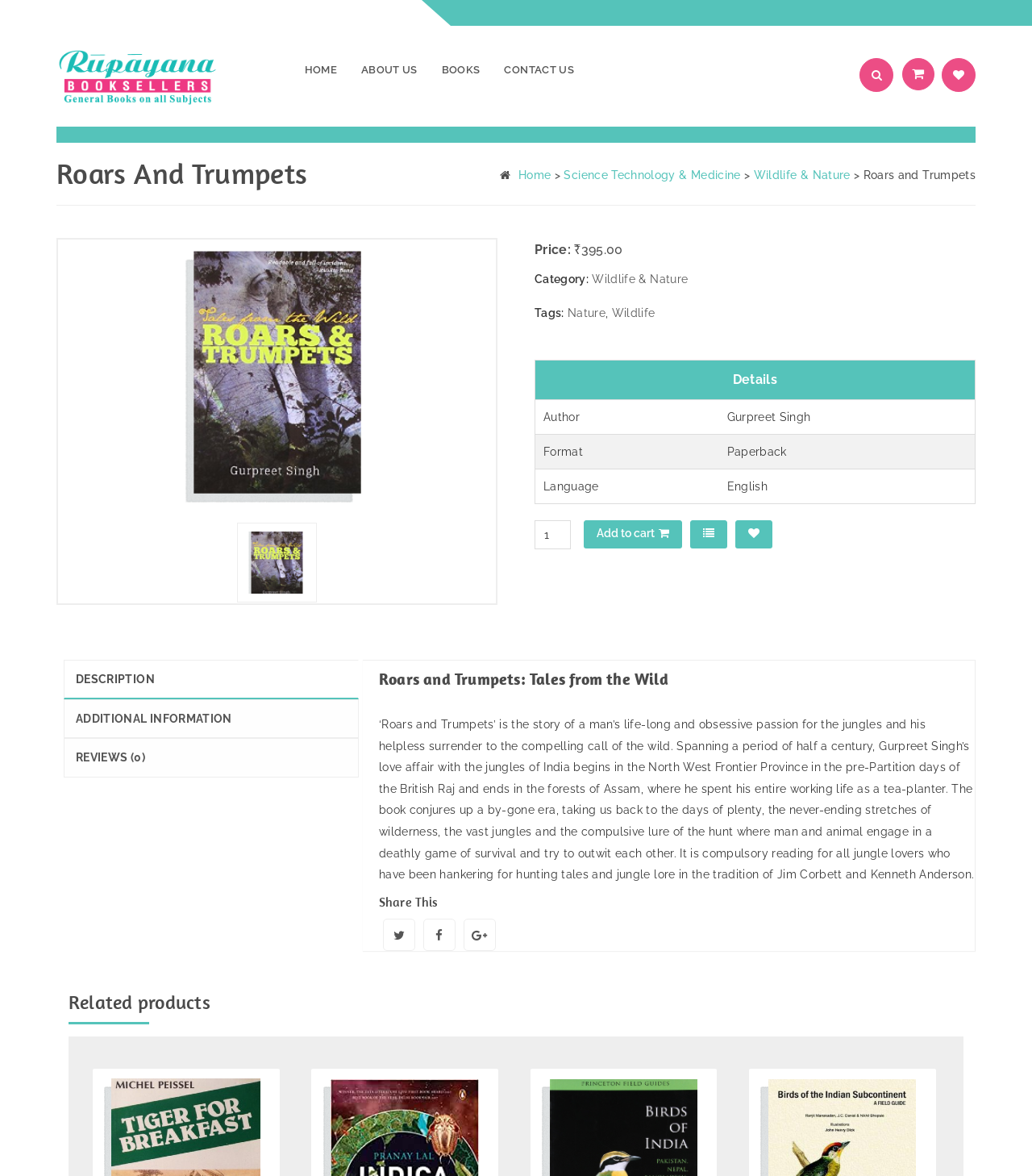Identify the bounding box coordinates of the clickable region to carry out the given instruction: "View the book details".

[0.518, 0.306, 0.945, 0.429]